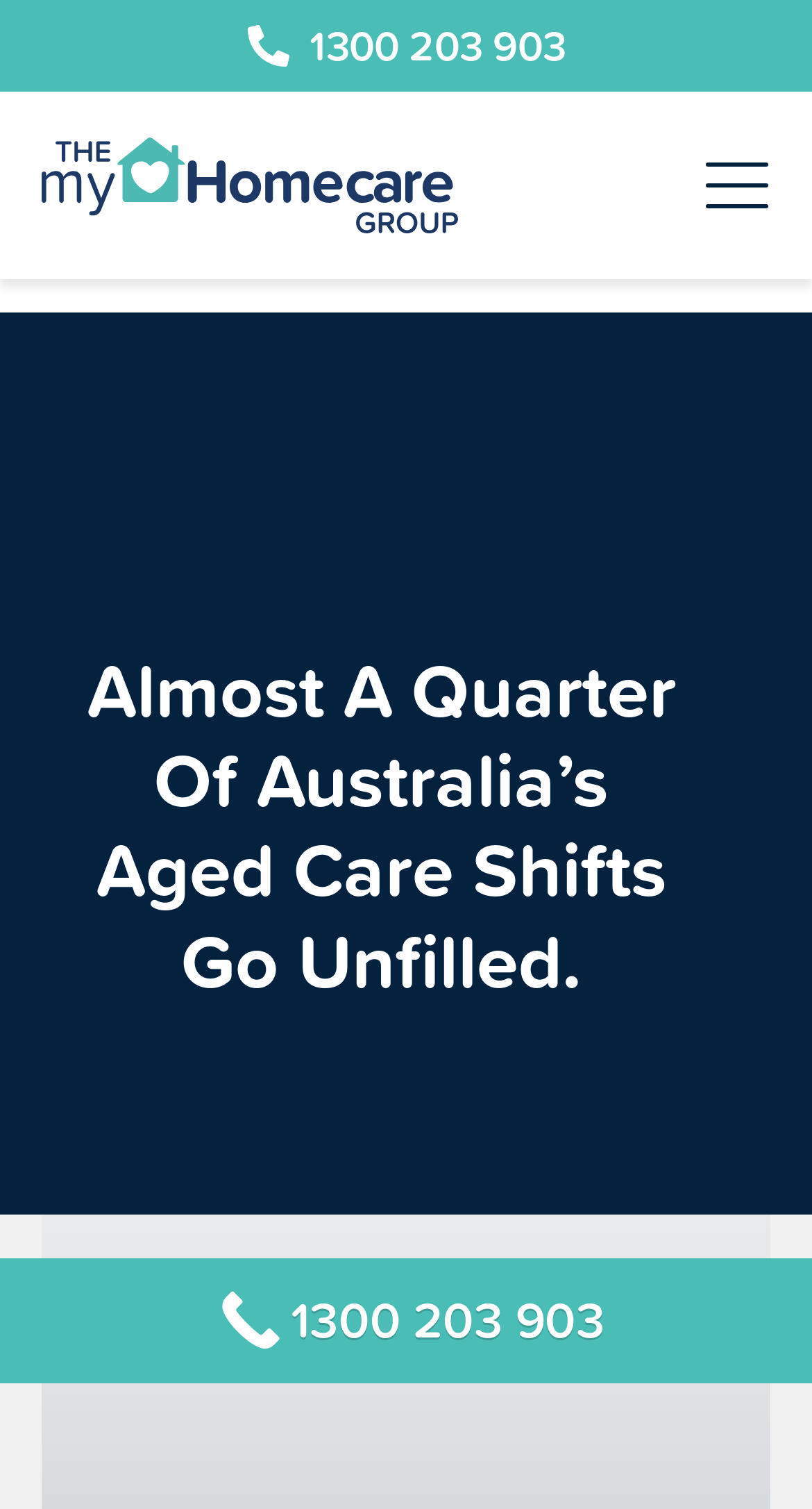Ascertain the bounding box coordinates for the UI element detailed here: "1300 203 903". The coordinates should be provided as [left, top, right, bottom] with each value being a float between 0 and 1.

[0.0, 0.834, 1.0, 0.917]